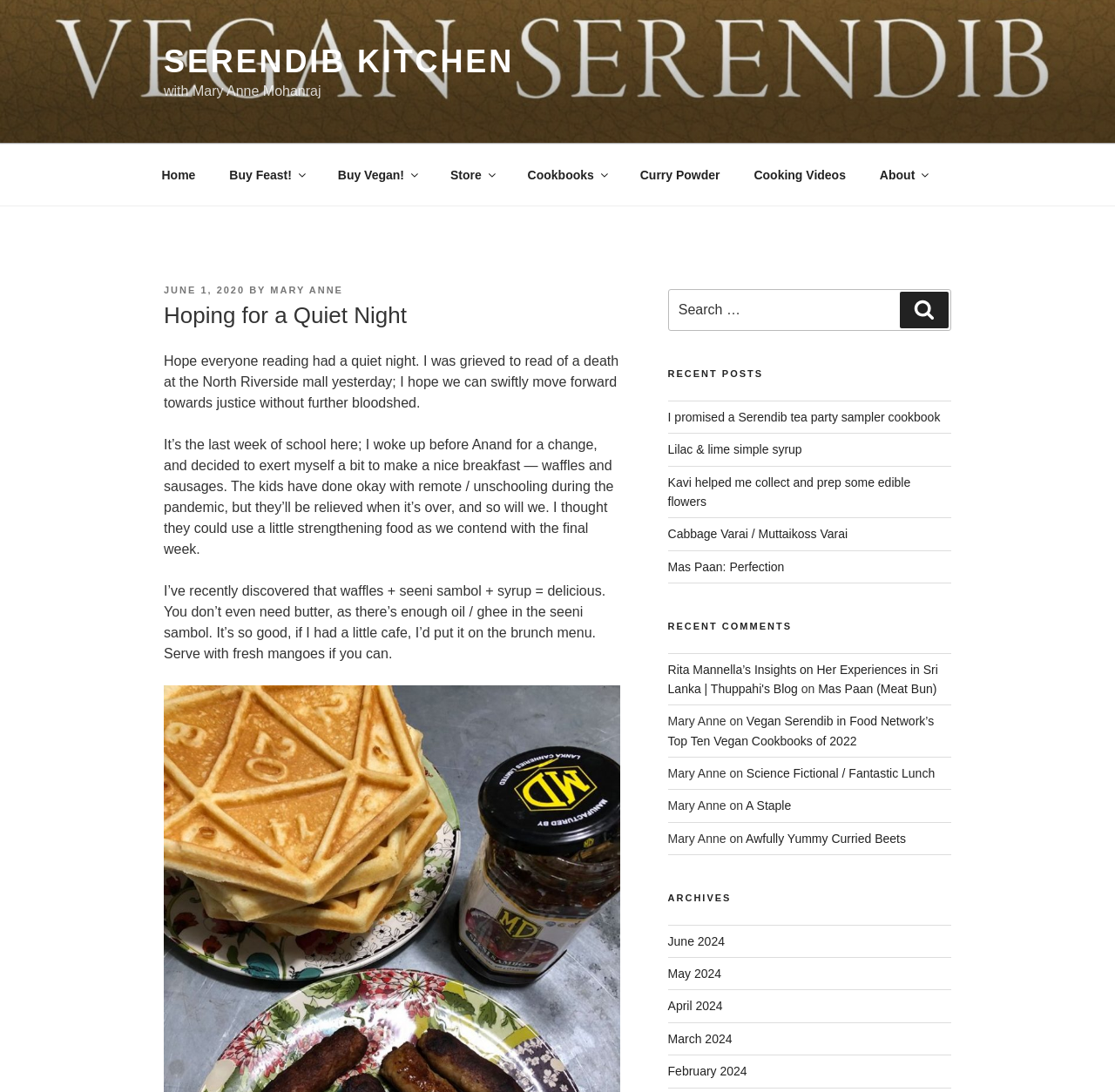What is the last week of?
Respond to the question with a well-detailed and thorough answer.

The text 'It’s the last week of school here...' is located in the main content area of the webpage, indicating that the last week is referring to the last week of school.